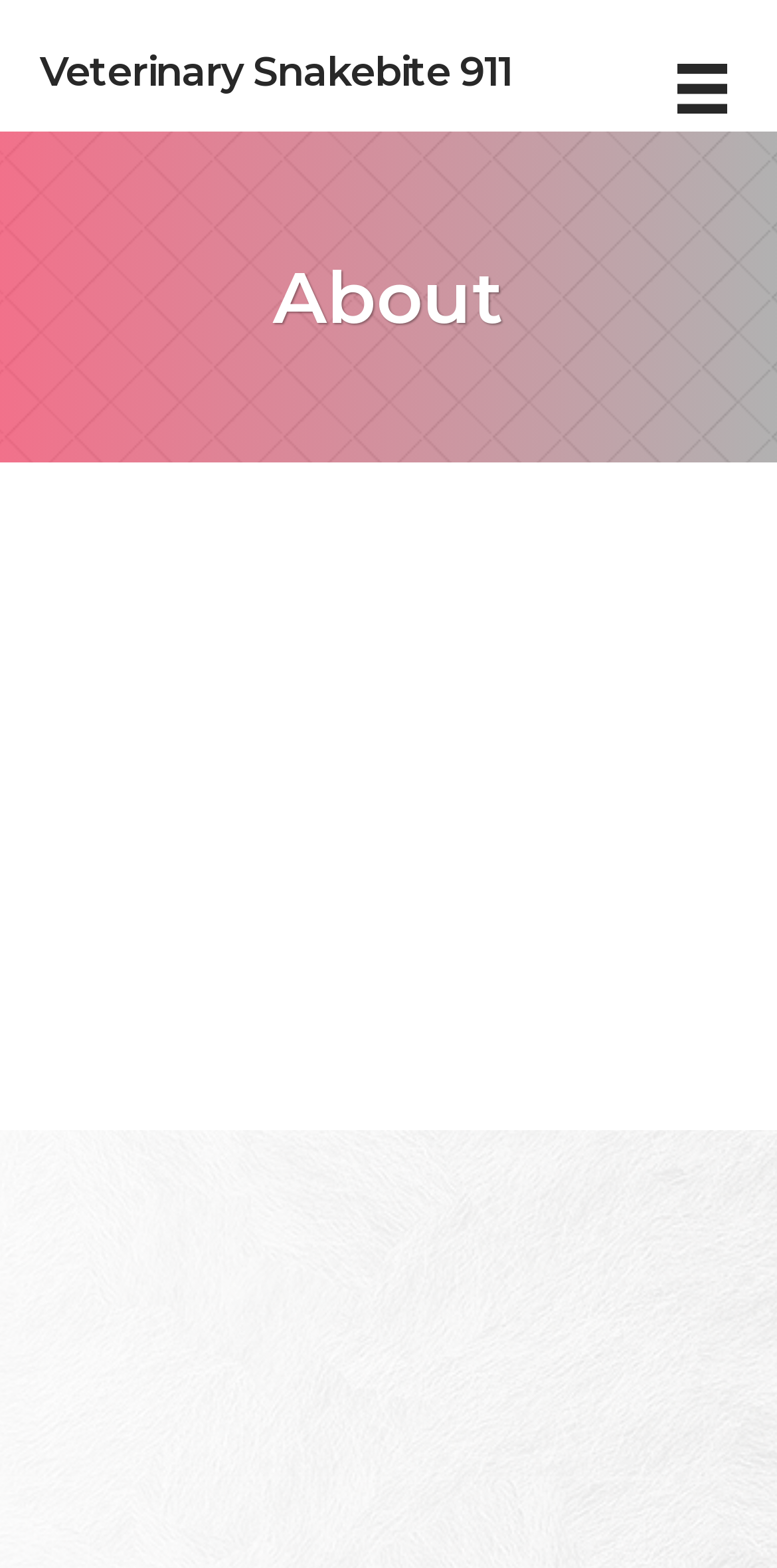Identify the bounding box coordinates for the UI element described as: "veterinarysnakebite911.com". The coordinates should be provided as four floats between 0 and 1: [left, top, right, bottom].

[0.119, 0.642, 0.686, 0.67]